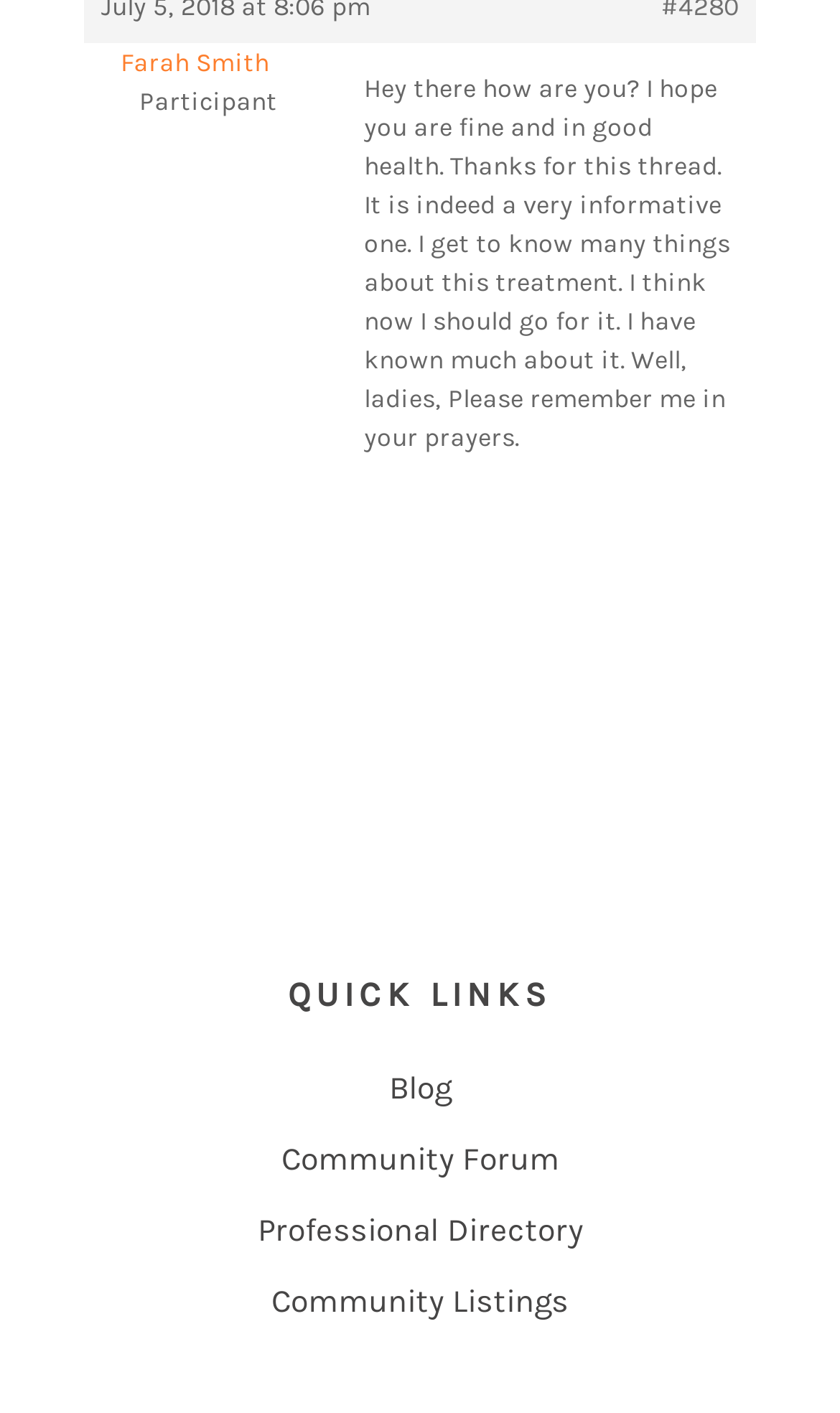How many quick links are available?
From the image, respond using a single word or phrase.

4